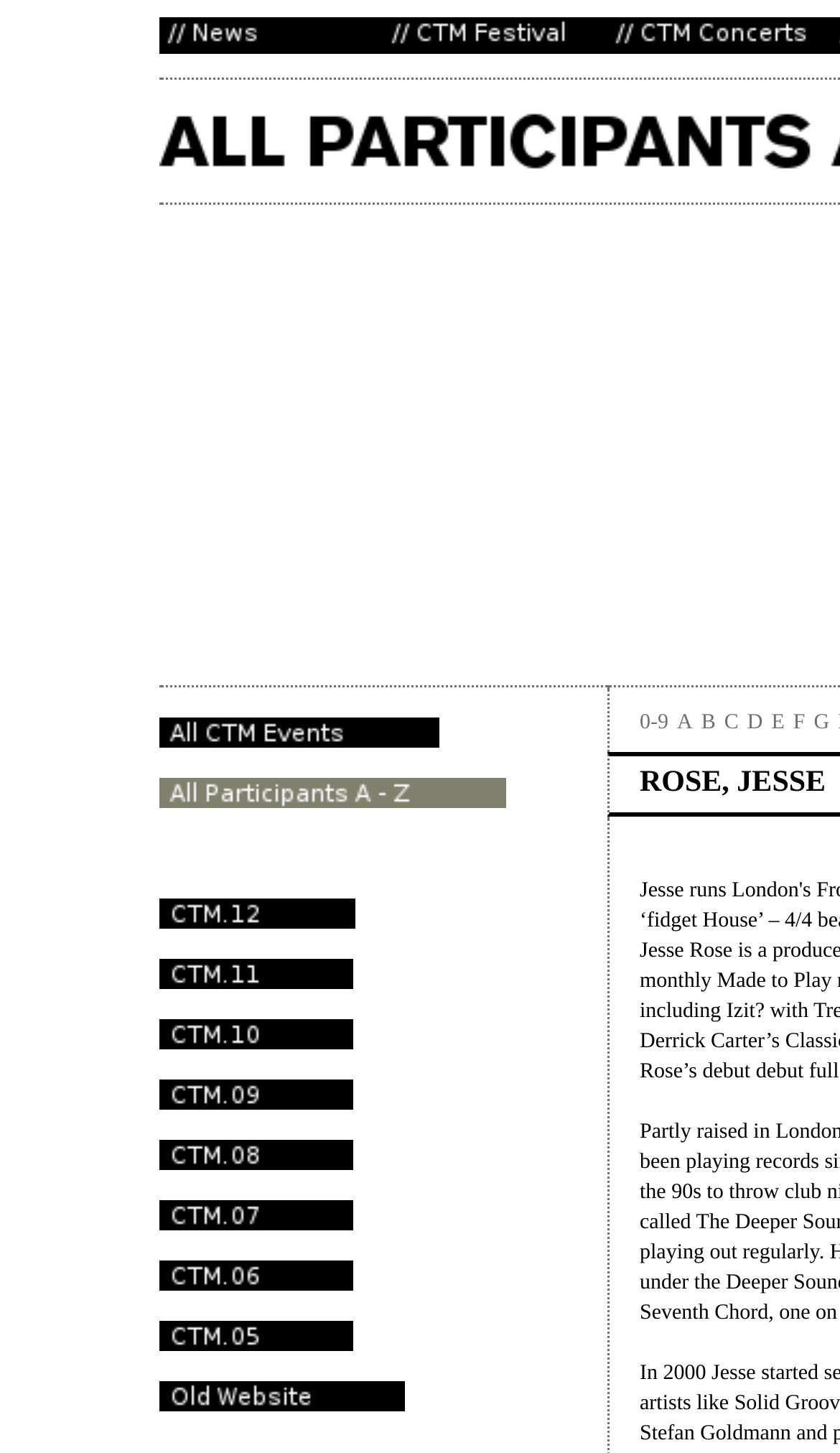Construct a comprehensive description capturing every detail on the webpage.

The webpage is the home of CTM Festival for Adventurous Music and Related Arts, and of CTM Concerts, Berlin. At the top, there are three main sections: News, CTM Festival, and CTM Concerts, each with a link and an image. 

Below these sections, there is a table with multiple rows. The first row contains a link to "All CTM Events". The subsequent rows contain links to various CTM events, such as CTM.12, CTM.11, CTM.10, and so on, up to CTM.06. Each of these links is accompanied by an image. There are also some empty rows in the table.

To the right of the table, there is a list of alphabetical links, ranging from "0-9" to "G", with some blank spaces in between. 

Overall, the webpage appears to be a portal for accessing information about CTM Festival and Concerts, with links to various events and an alphabetical index.